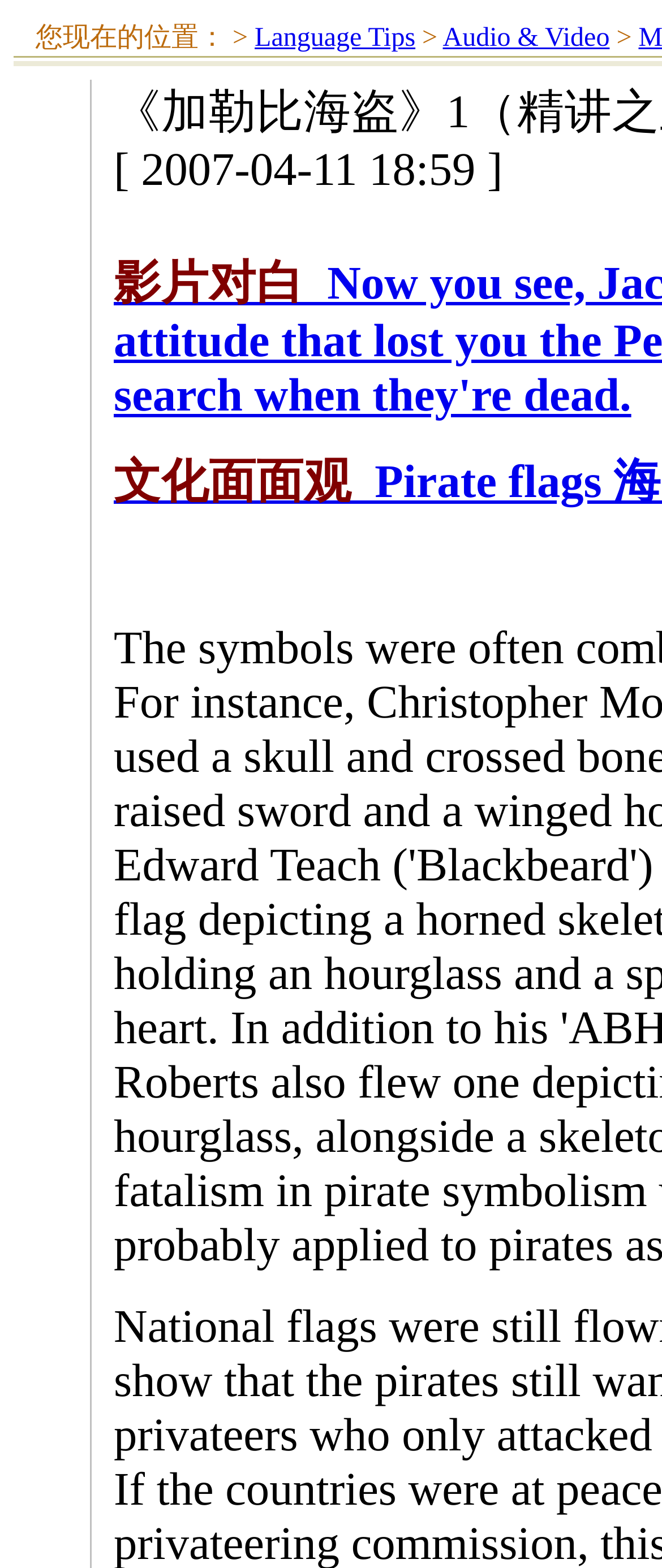Using the provided element description: "Language Tips", identify the bounding box coordinates. The coordinates should be four floats between 0 and 1 in the order [left, top, right, bottom].

[0.385, 0.015, 0.627, 0.034]